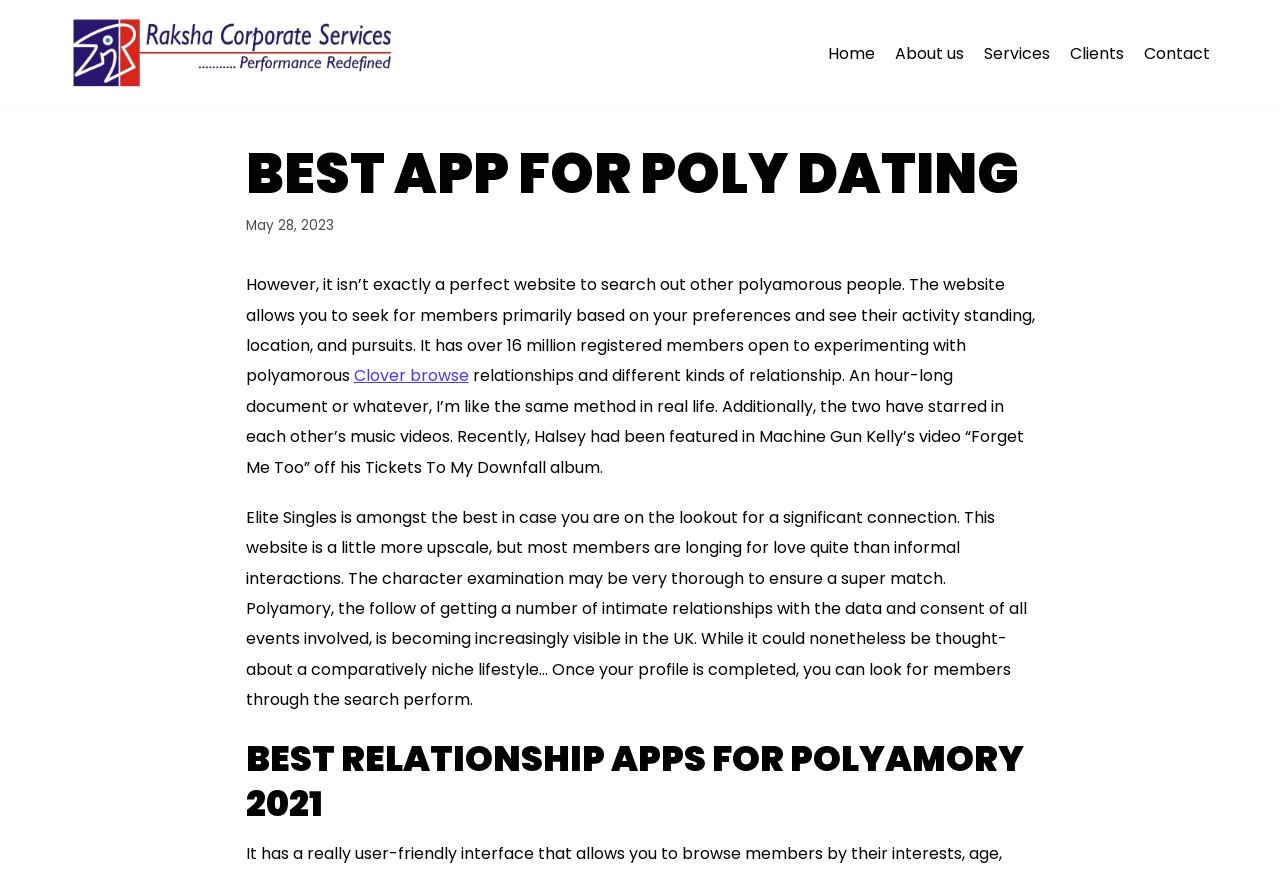Please determine the bounding box coordinates of the area that needs to be clicked to complete this task: 'Click on the 'Clients' link'. The coordinates must be four float numbers between 0 and 1, formatted as [left, top, right, bottom].

[0.836, 0.047, 0.878, 0.077]